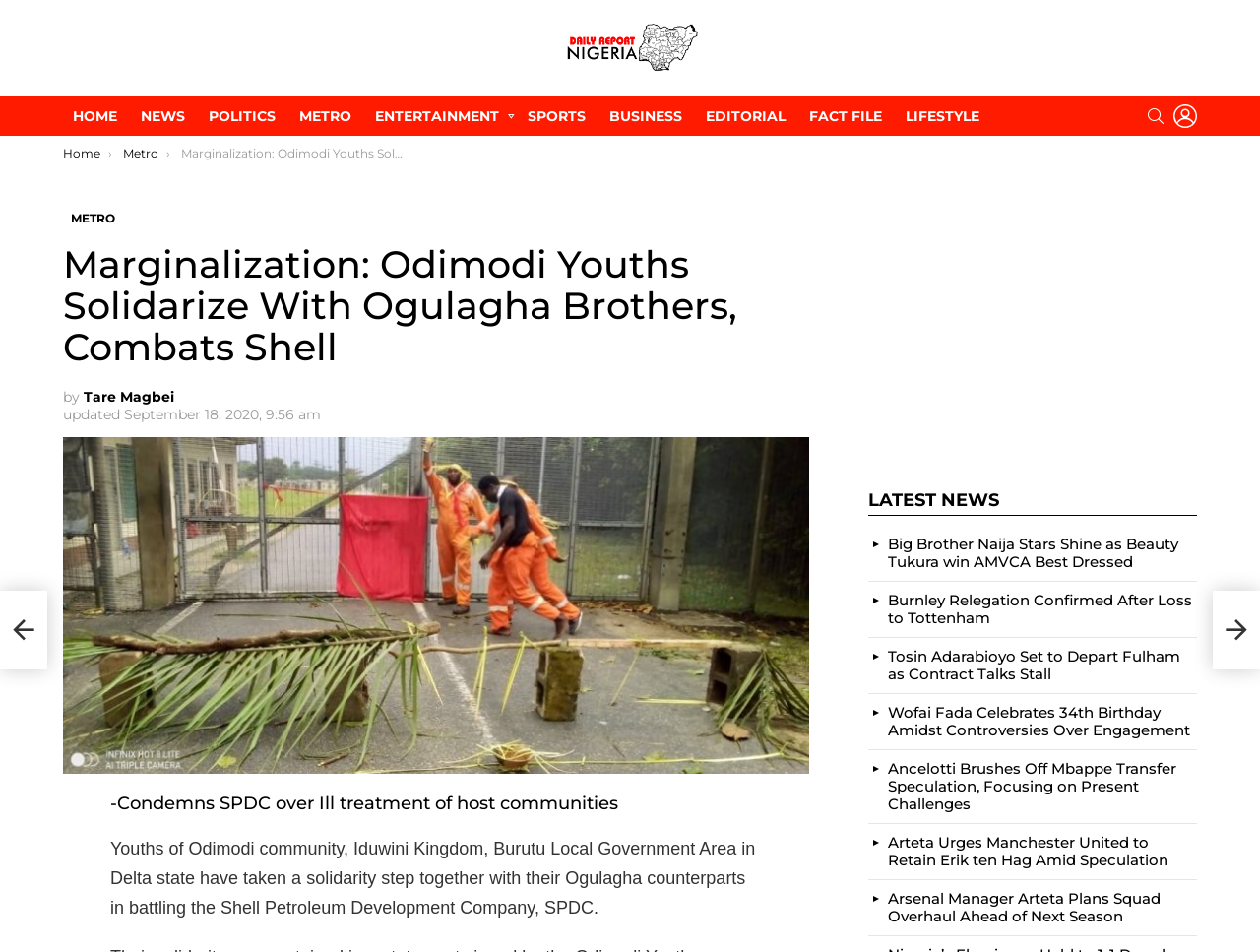Indicate the bounding box coordinates of the element that must be clicked to execute the instruction: "Click on the HOME link". The coordinates should be given as four float numbers between 0 and 1, i.e., [left, top, right, bottom].

[0.05, 0.106, 0.101, 0.137]